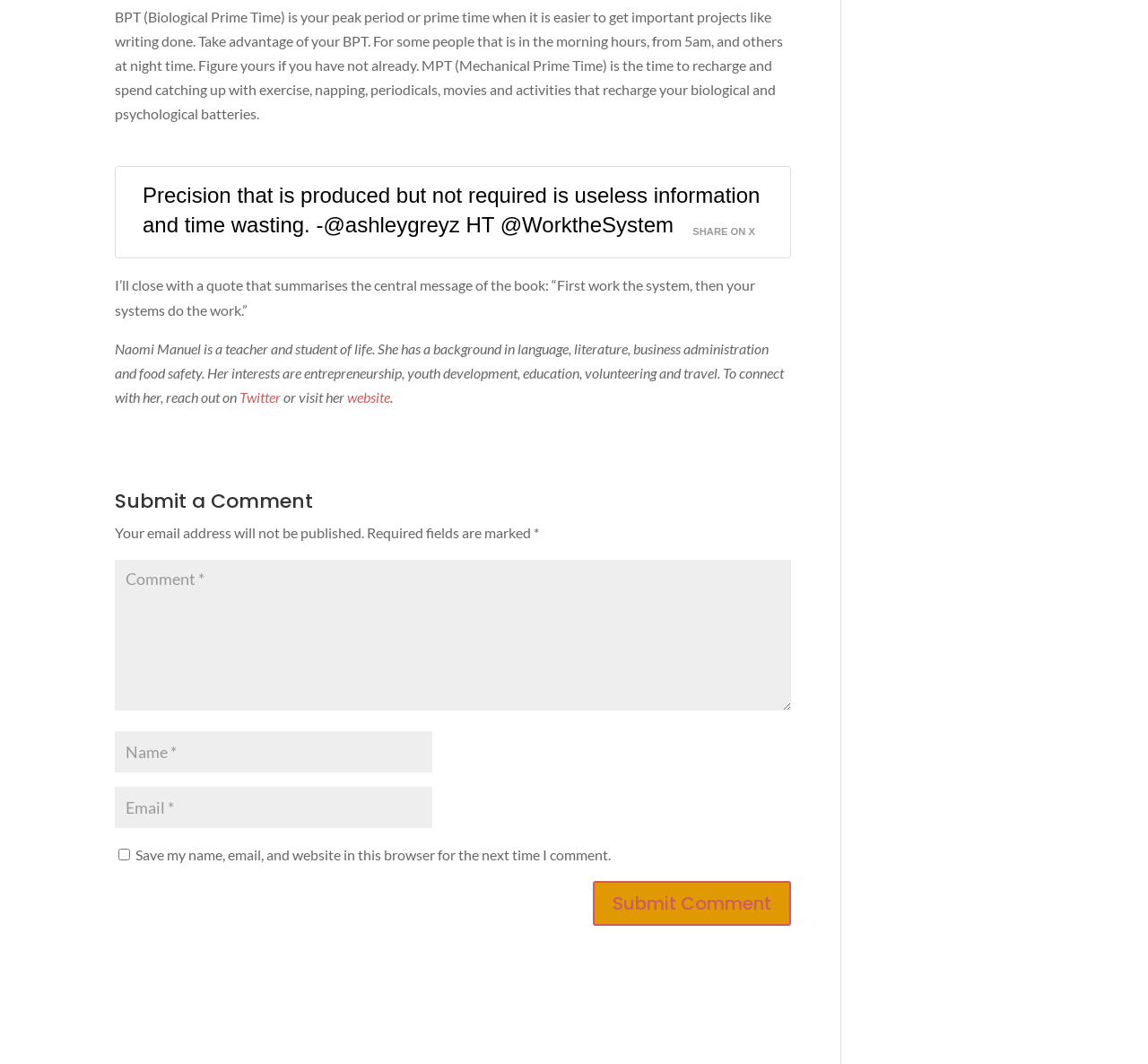Answer the question using only one word or a concise phrase: What is BPT?

Biological Prime Time